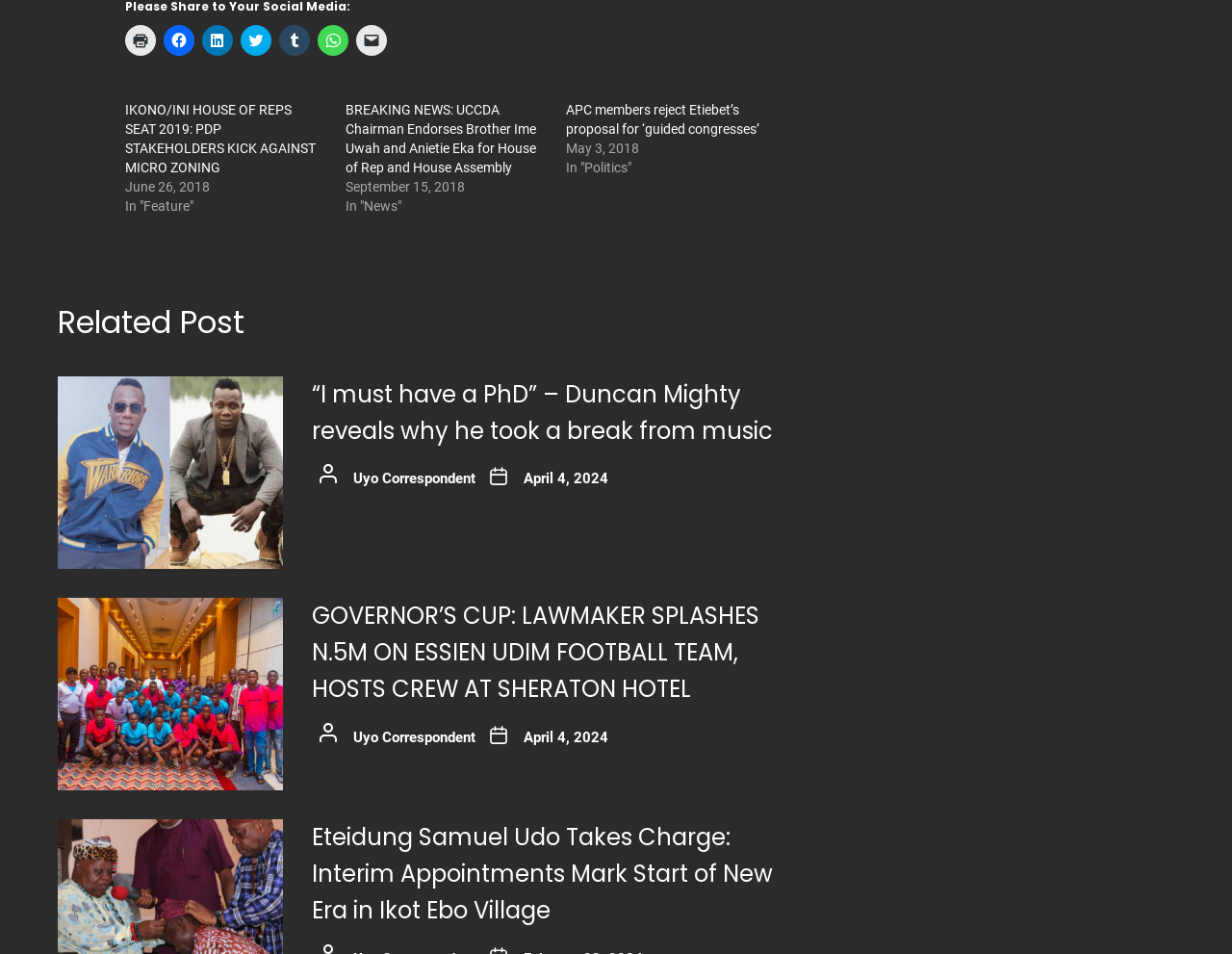Please respond to the question with a concise word or phrase:
Who is the correspondent of the news article 'GOVERNOR’S CUP: LAWMAKER SPLASHES N.5M ON ESSIEN UDIM FOOTBALL TEAM, HOSTS CREW AT SHERATON HOTEL'?

Uyo Correspondent